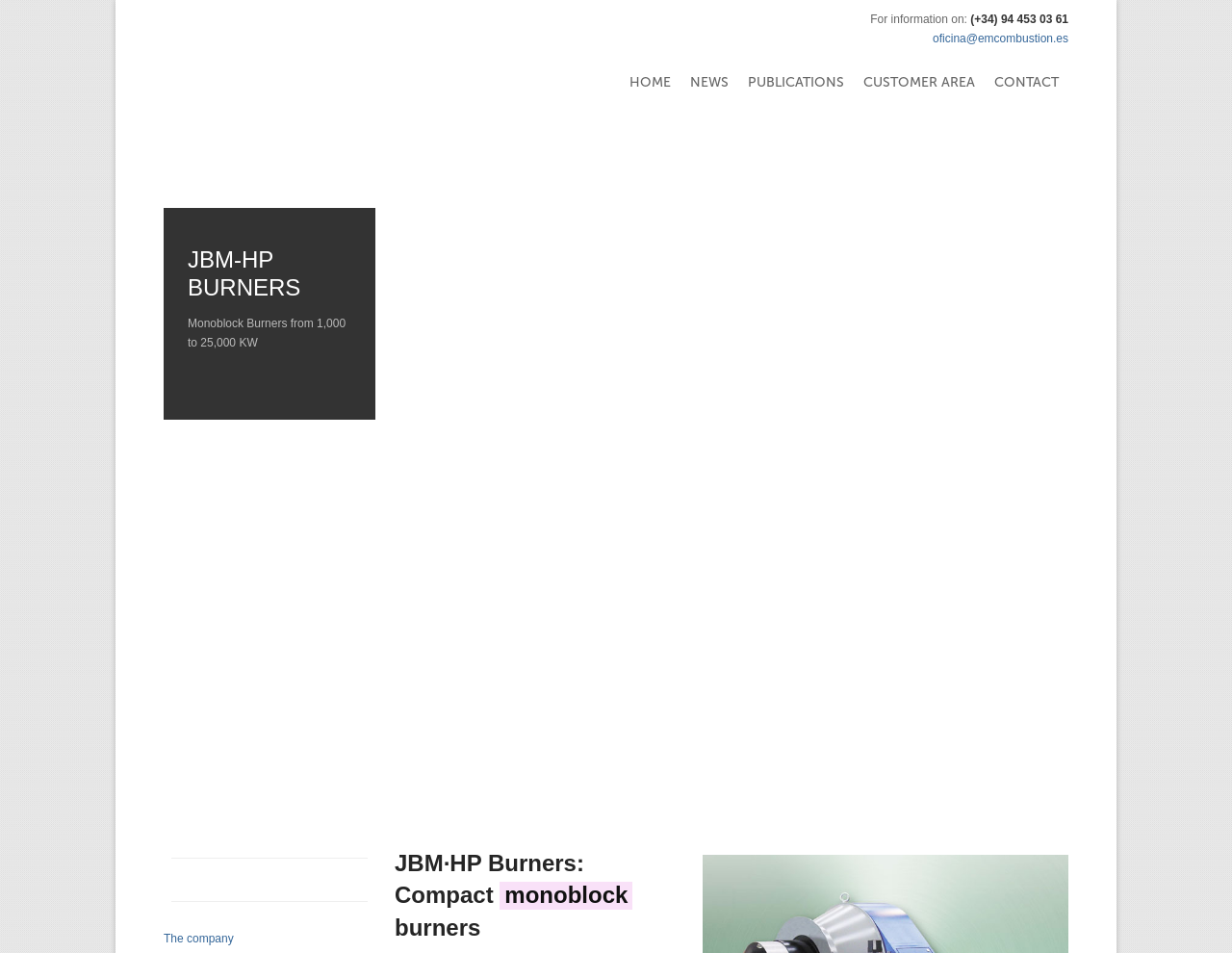For the element described, predict the bounding box coordinates as (top-left x, top-left y, bottom-right x, bottom-right y). All values should be between 0 and 1. Element description: title="Back Home"

[0.133, 0.01, 0.367, 0.218]